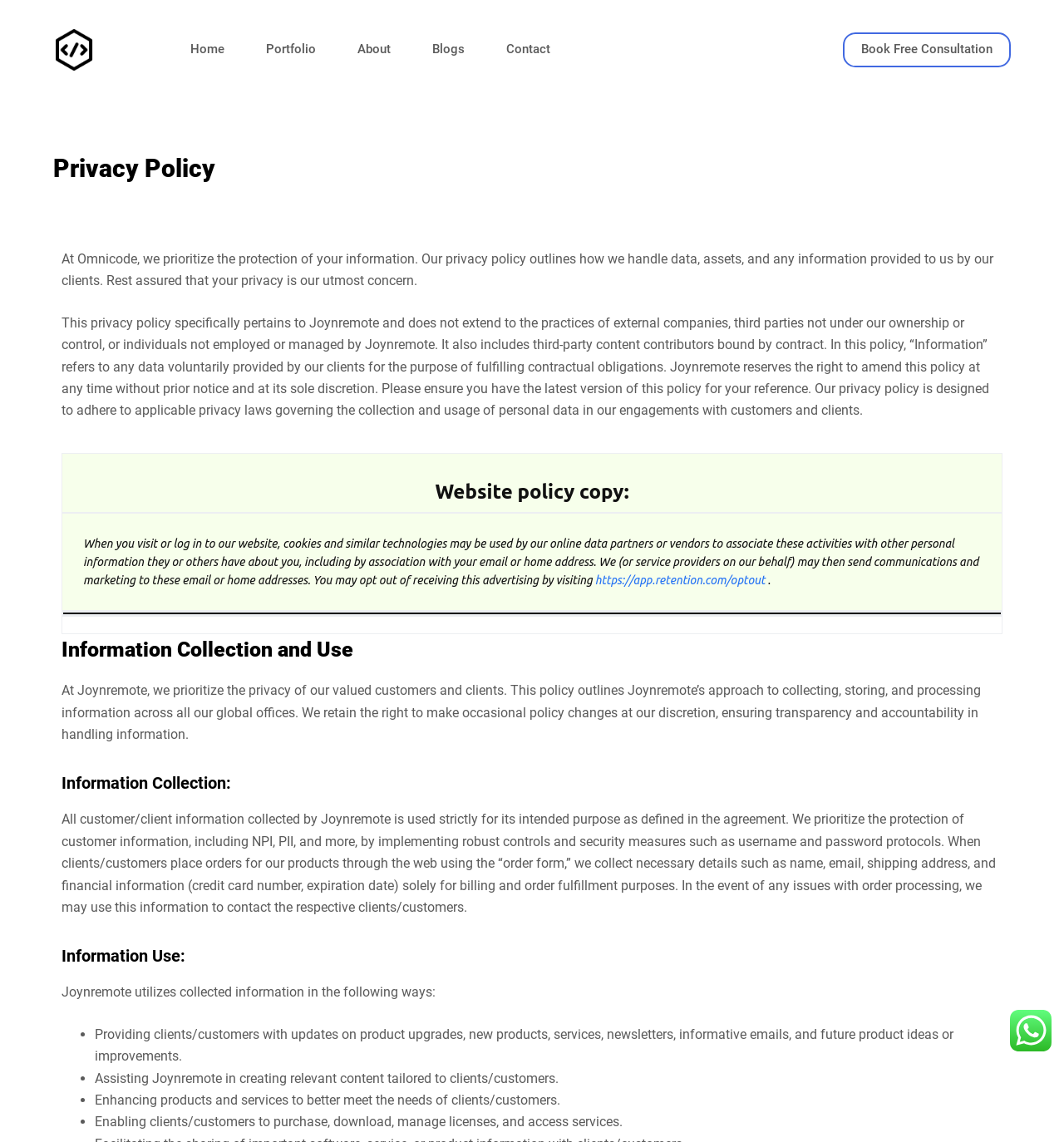Locate the bounding box coordinates of the element that needs to be clicked to carry out the instruction: "Click the 'Home' menu item". The coordinates should be given as four float numbers ranging from 0 to 1, i.e., [left, top, right, bottom].

[0.159, 0.028, 0.23, 0.059]